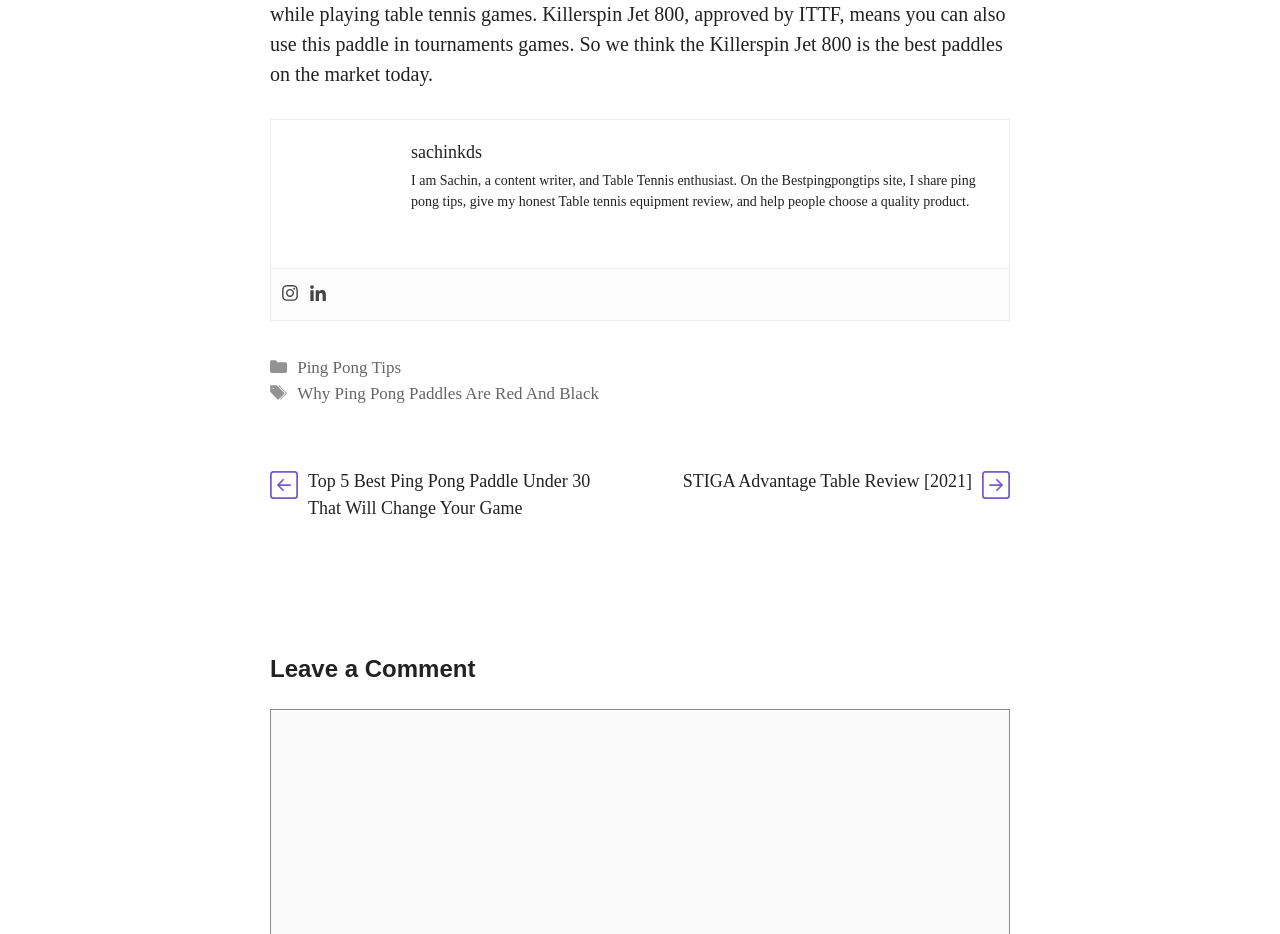Given the webpage screenshot and the description, determine the bounding box coordinates (top-left x, top-left y, bottom-right x, bottom-right y) that define the location of the UI element matching this description: 3 years ago

None